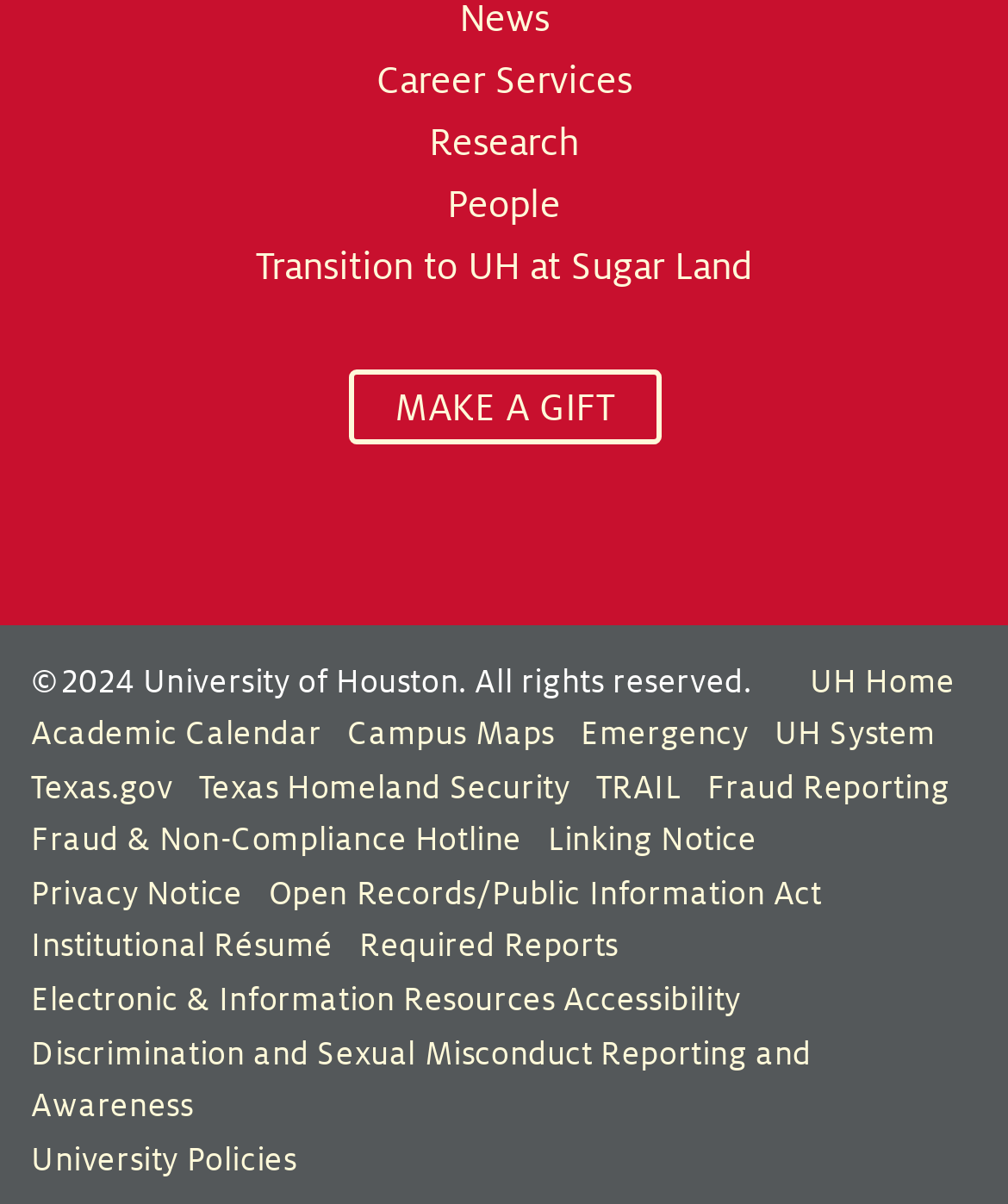What is the 'Transition to UH at Sugar Land' link about?
Ensure your answer is thorough and detailed.

The link 'Transition to UH at Sugar Land' is part of the top-level navigation, suggesting that it is an important topic for the university. Based on the context of the link, I infer that it provides information about the transition or relocation of the university to the Sugar Land campus.